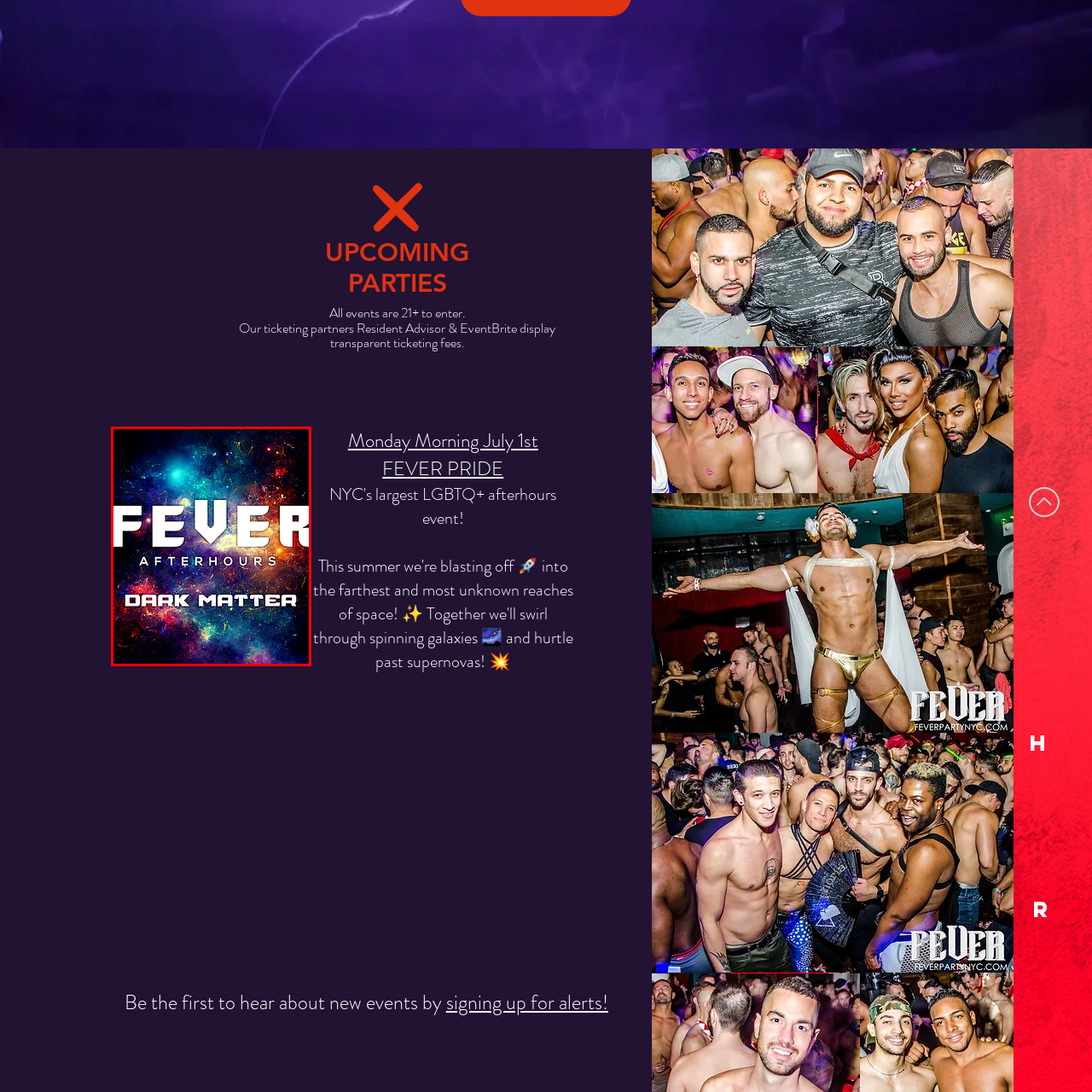Is the event 'FEVER AFTERHOURS: DARK MATTER' likely to feature calm and quiet activities? Inspect the image encased in the red bounding box and answer using only one word or a brief phrase.

No